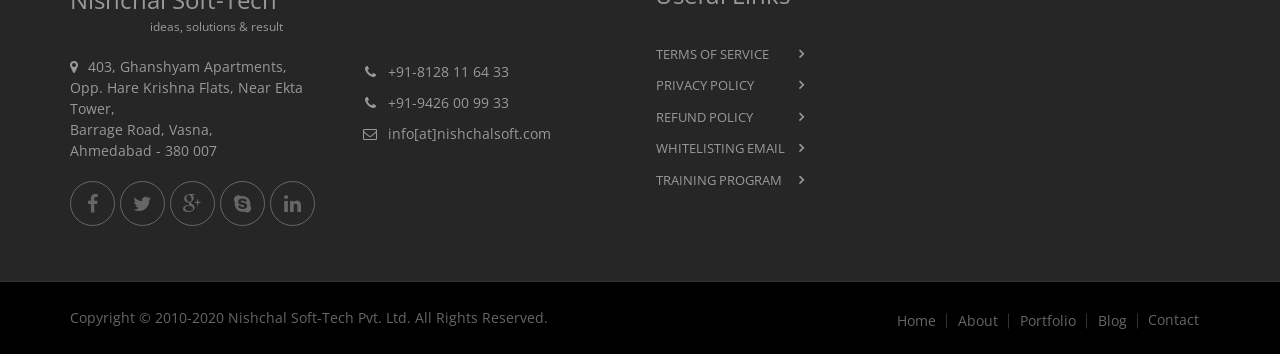Please find the bounding box coordinates of the element's region to be clicked to carry out this instruction: "go to home page".

[0.692, 0.883, 0.74, 0.929]